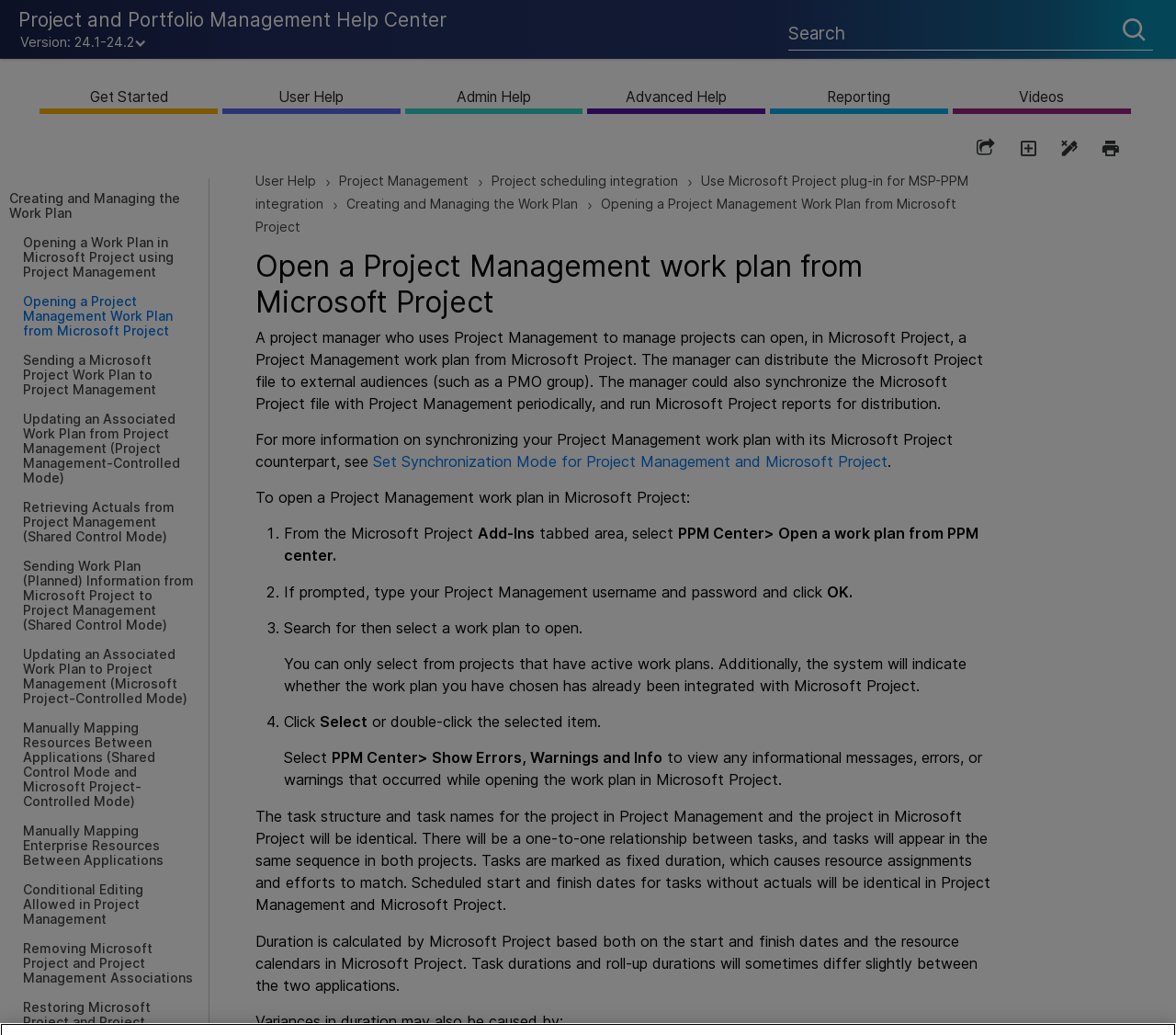Could you find the bounding box coordinates of the clickable area to complete this instruction: "Get started with project management"?

[0.034, 0.065, 0.185, 0.123]